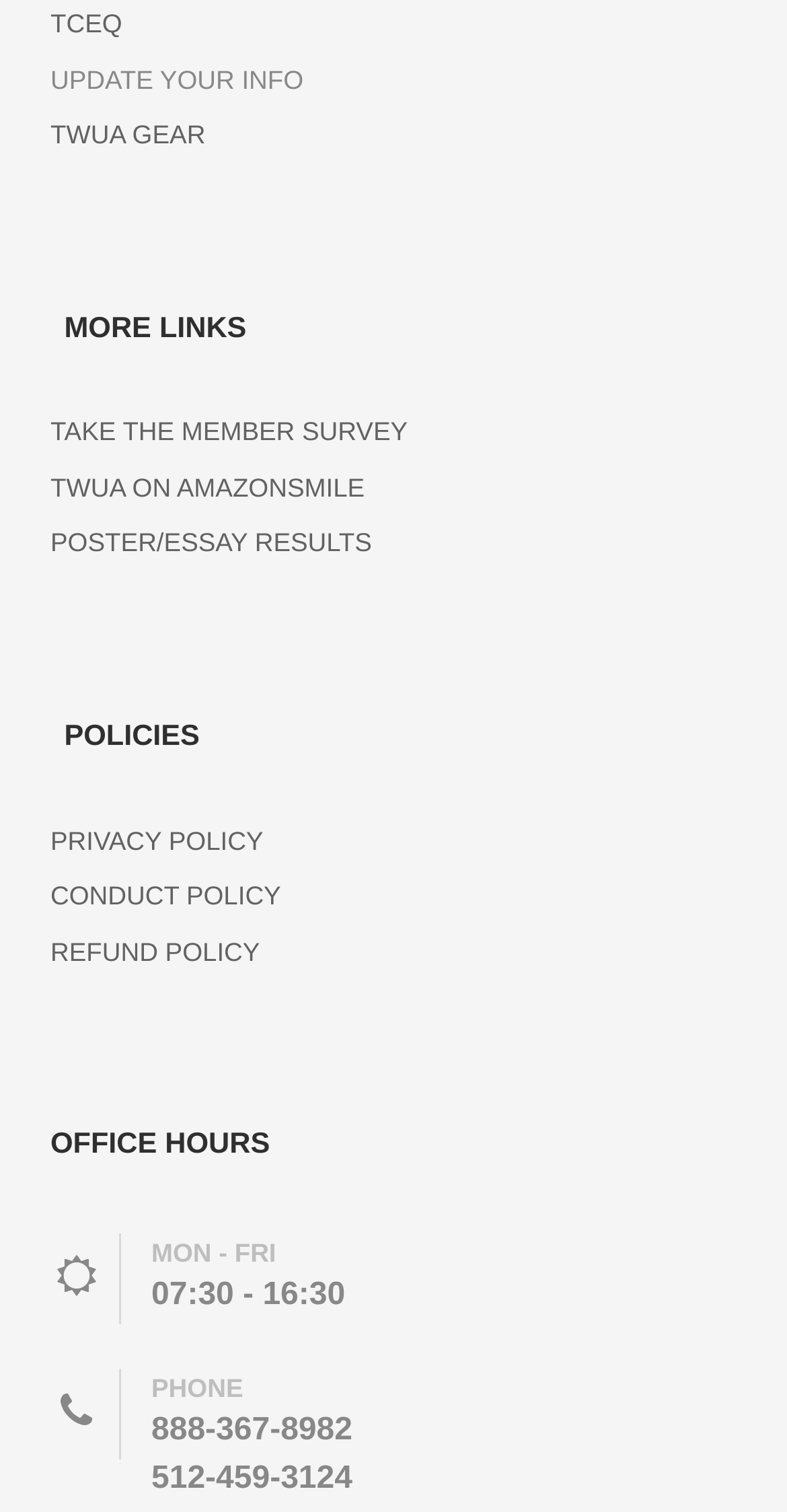Please specify the bounding box coordinates of the element that should be clicked to execute the given instruction: 'Call phone number'. Ensure the coordinates are four float numbers between 0 and 1, expressed as [left, top, right, bottom].

[0.192, 0.935, 0.448, 0.957]